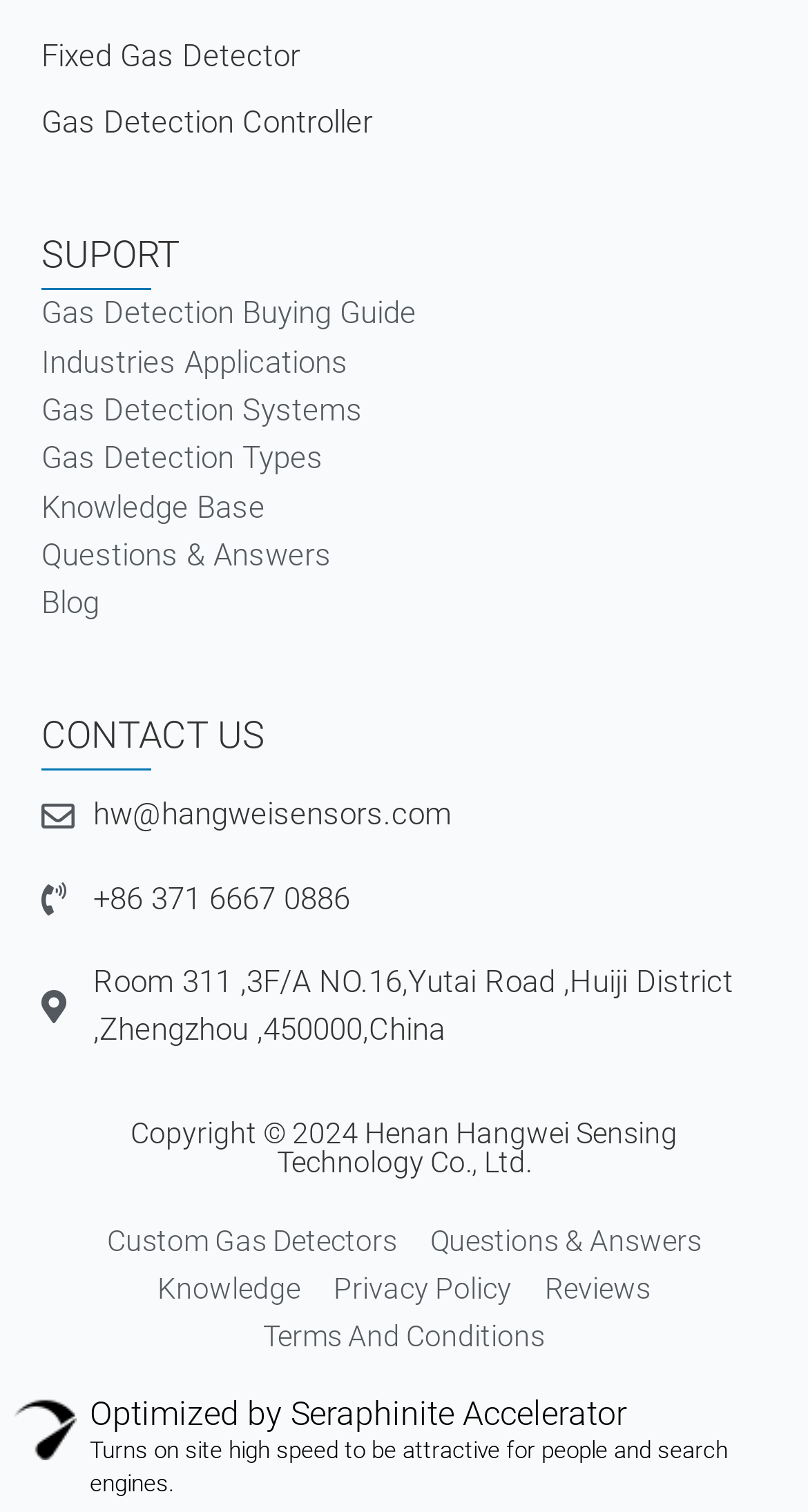What is the company's email address?
Using the image provided, answer with just one word or phrase.

hw@hangweisensors.com